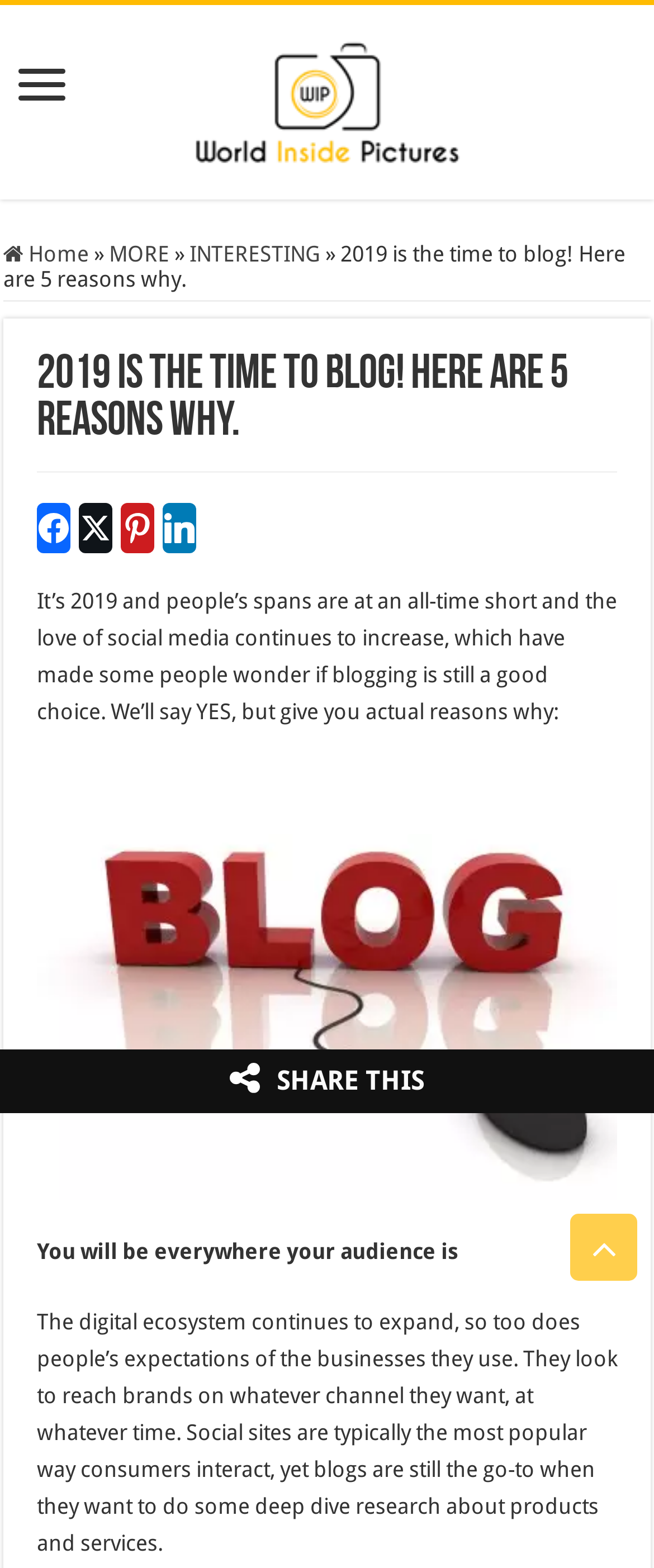Identify the bounding box of the HTML element described here: "Share this". Provide the coordinates as four float numbers between 0 and 1: [left, top, right, bottom].

[0.0, 0.669, 1.0, 0.71]